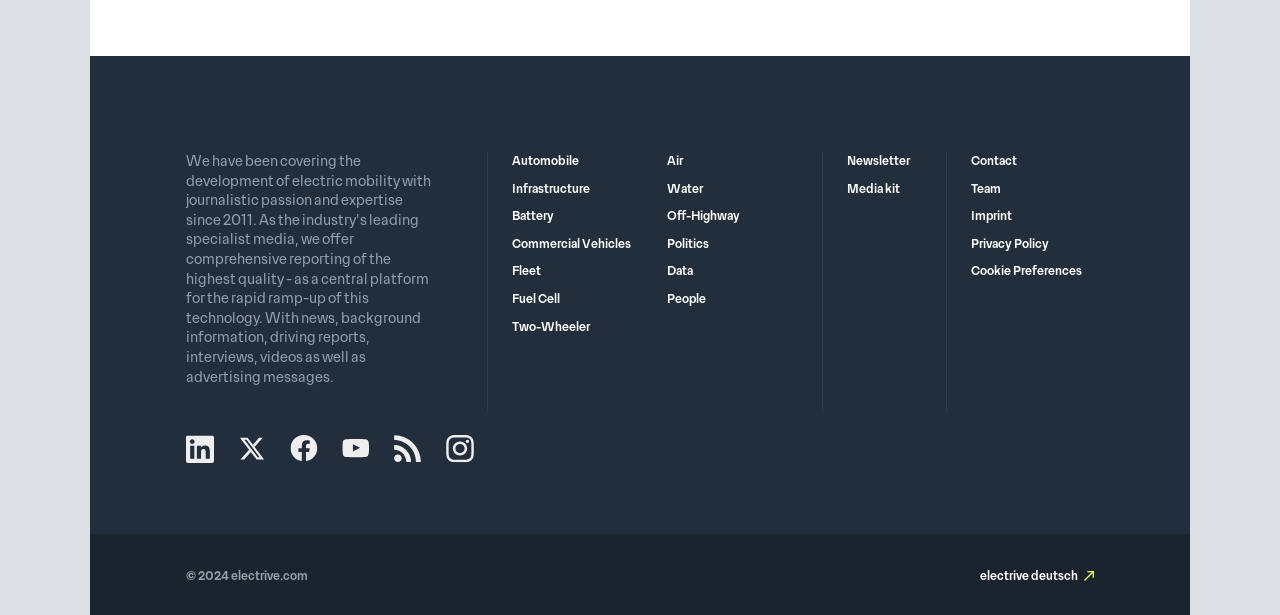How many social media links are present?
By examining the image, provide a one-word or phrase answer.

5